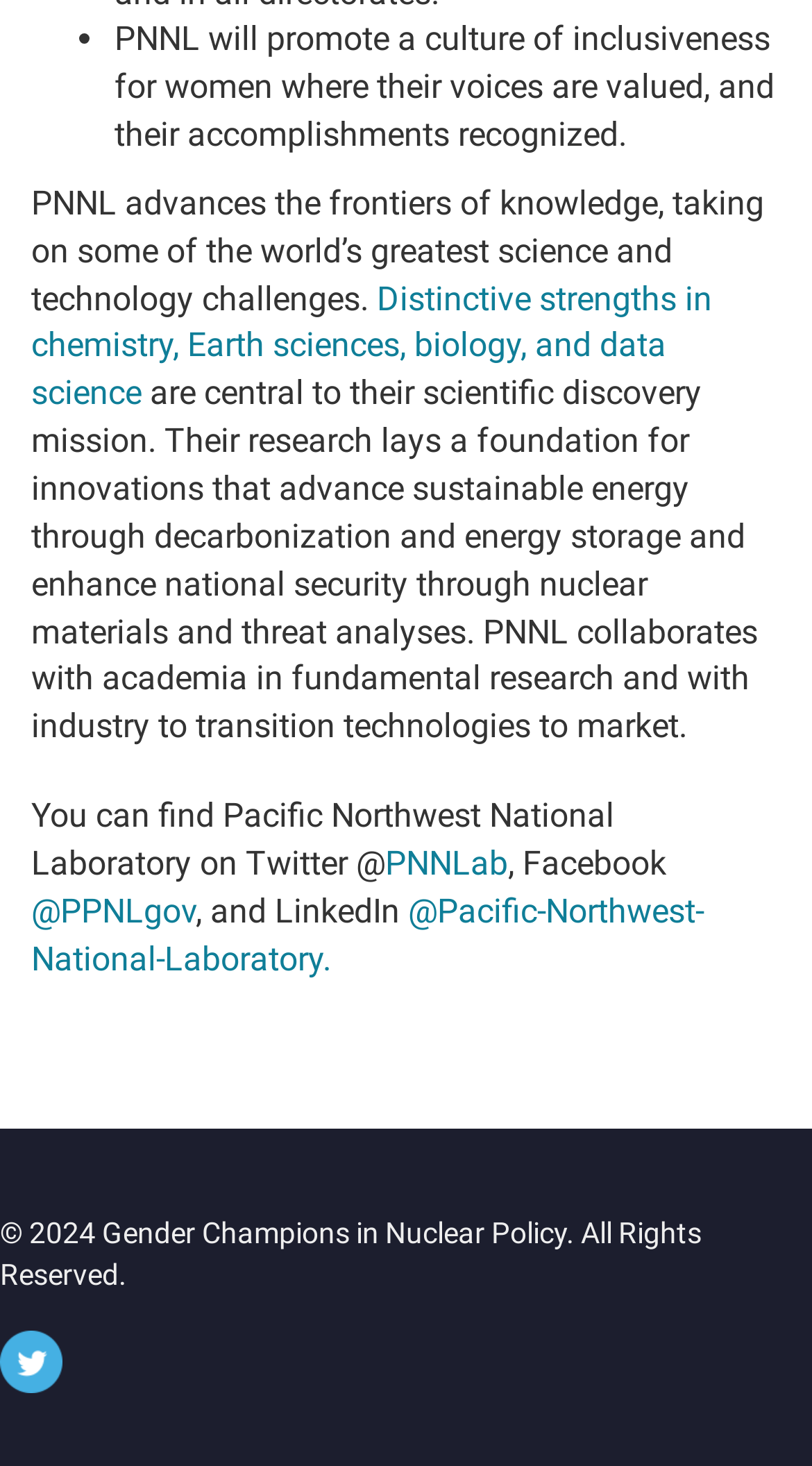Provide the bounding box for the UI element matching this description: "www.irlentwincities.com/2020/07/17/travel-blogging-by-board-room-the-benefits-of-travel-blogging/".

None